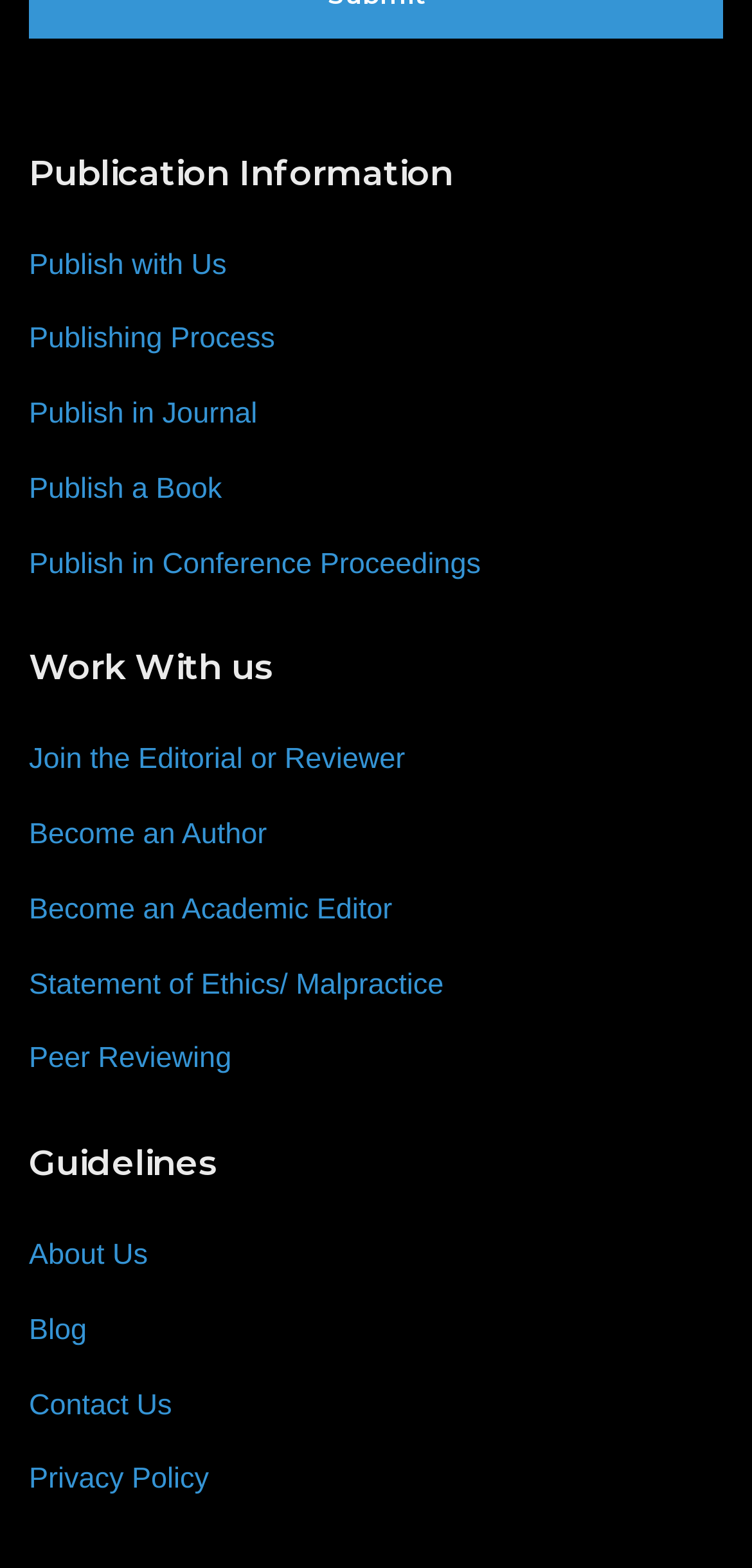What is the first link under 'Guidelines'? Based on the screenshot, please respond with a single word or phrase.

About Us